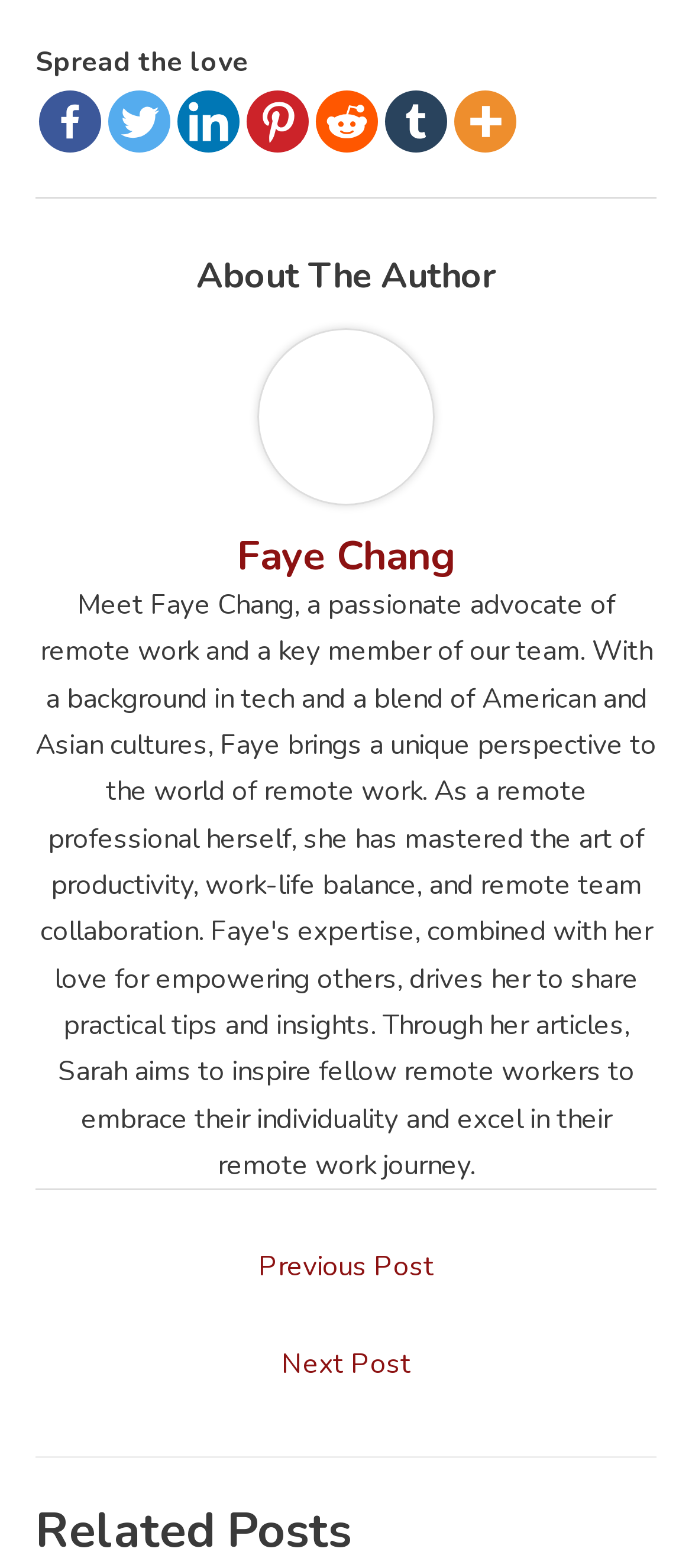Specify the bounding box coordinates of the area to click in order to execute this command: 'Go to the previous post'. The coordinates should consist of four float numbers ranging from 0 to 1, and should be formatted as [left, top, right, bottom].

[0.074, 0.788, 0.926, 0.829]